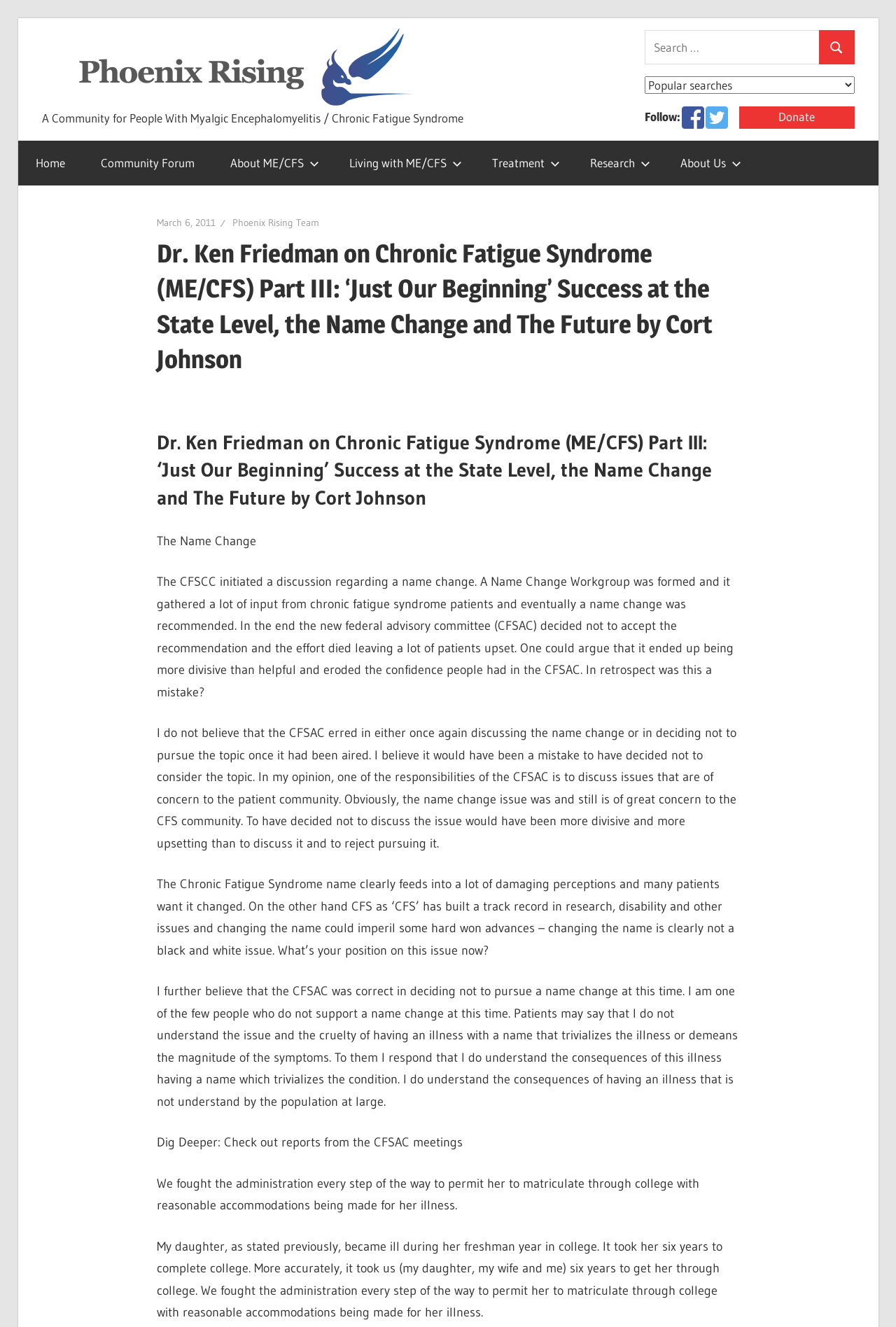What is the author's opinion on the name change issue?
Based on the image, give a concise answer in the form of a single word or short phrase.

Against name change